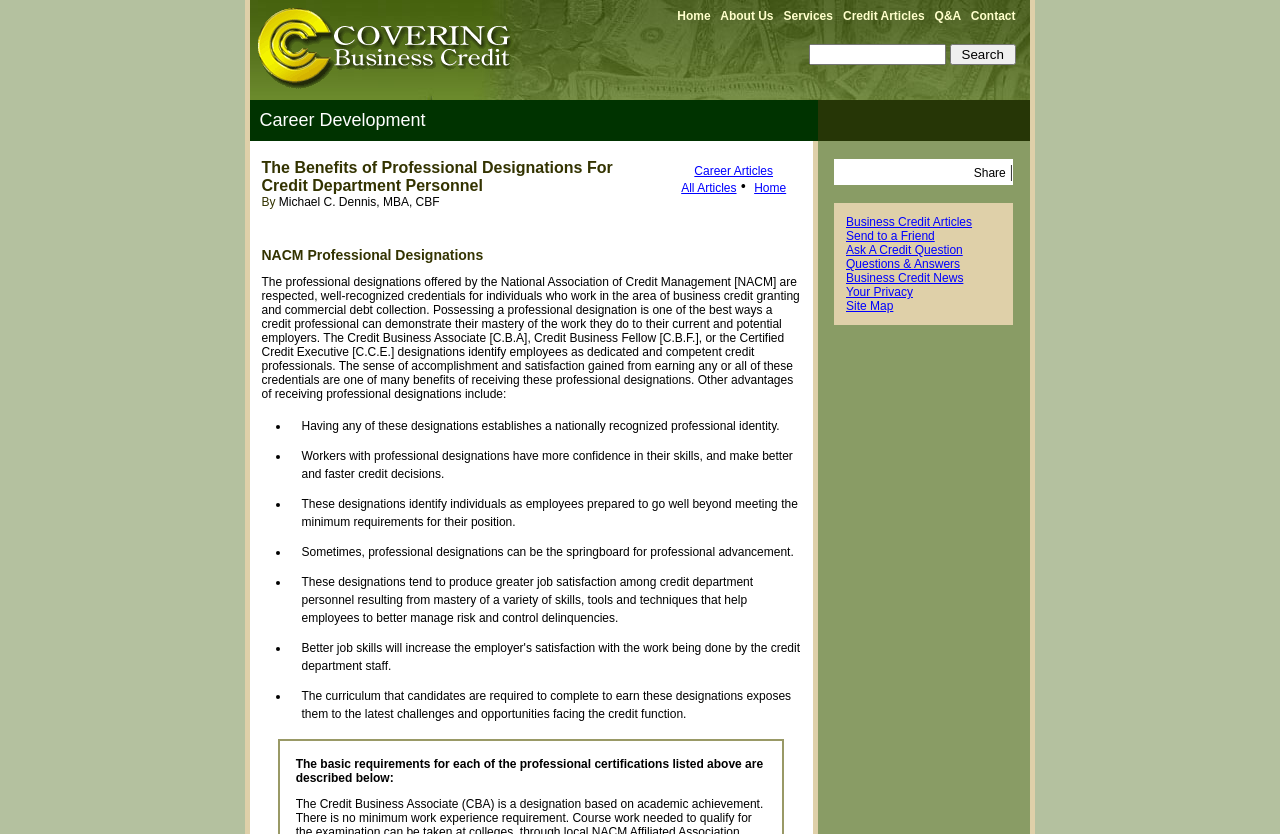Given the description input value=" Search " value="Search", predict the bounding box coordinates of the UI element. Ensure the coordinates are in the format (top-left x, top-left y, bottom-right x, bottom-right y) and all values are between 0 and 1.

[0.742, 0.053, 0.793, 0.078]